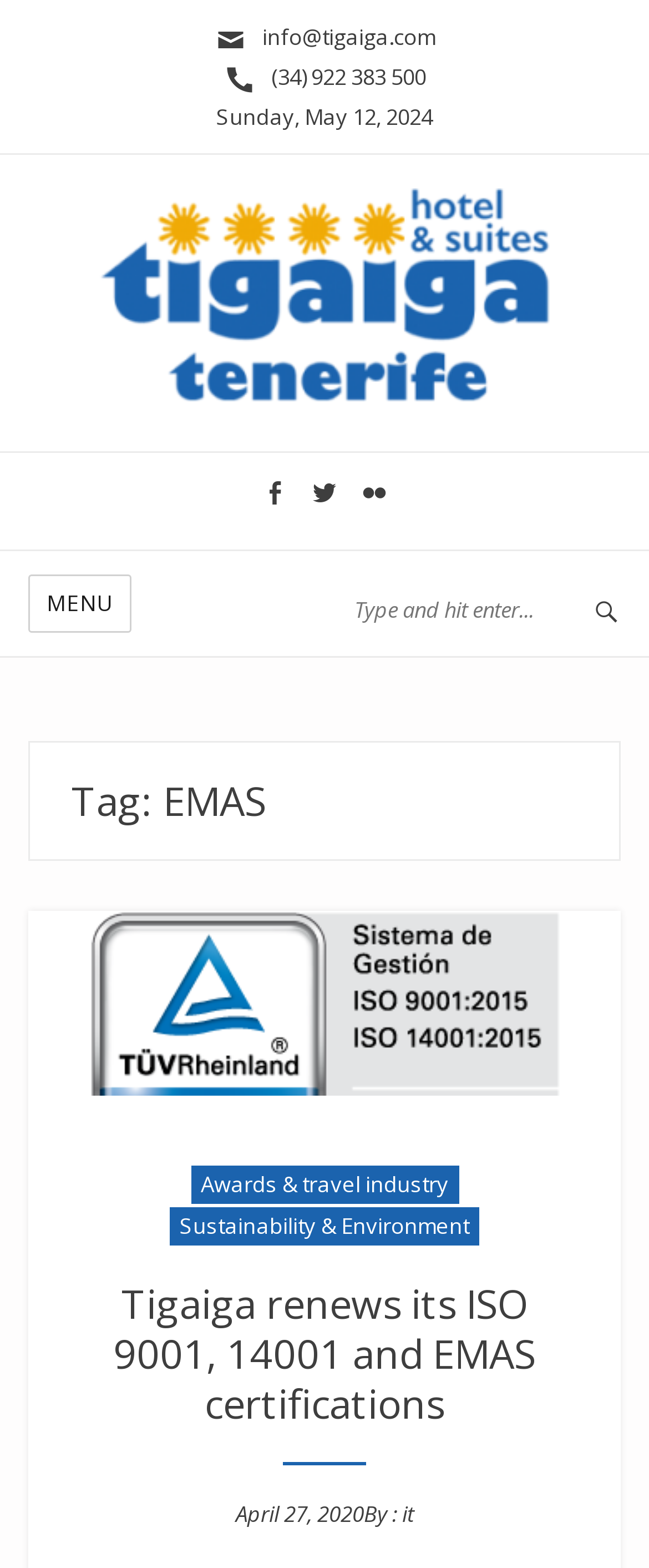Indicate the bounding box coordinates of the element that must be clicked to execute the instruction: "Type in the search box". The coordinates should be given as four float numbers between 0 and 1, i.e., [left, top, right, bottom].

[0.531, 0.373, 0.956, 0.405]